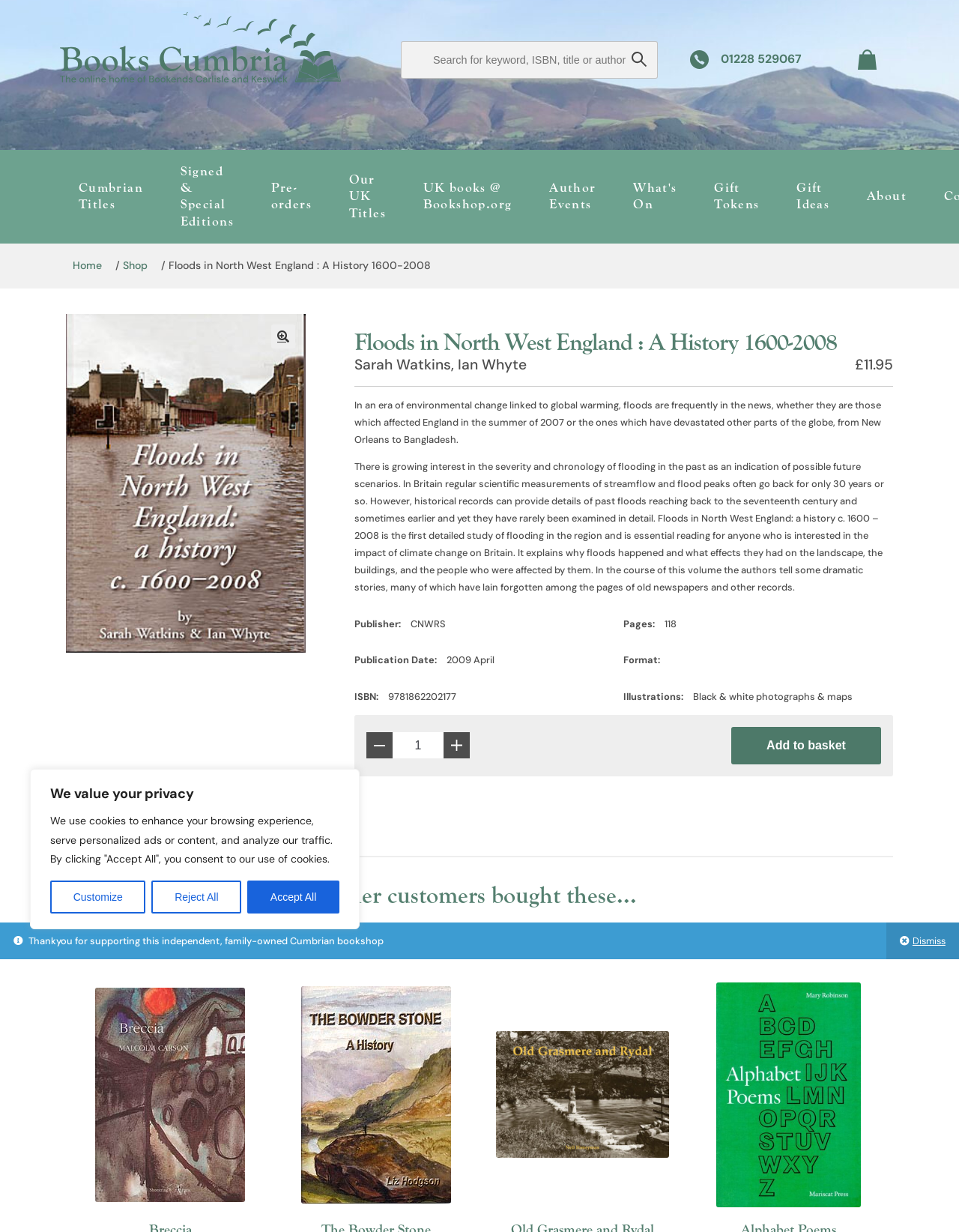What is the title of the book?
Based on the screenshot, respond with a single word or phrase.

Floods in North West England : A History 1600-2008